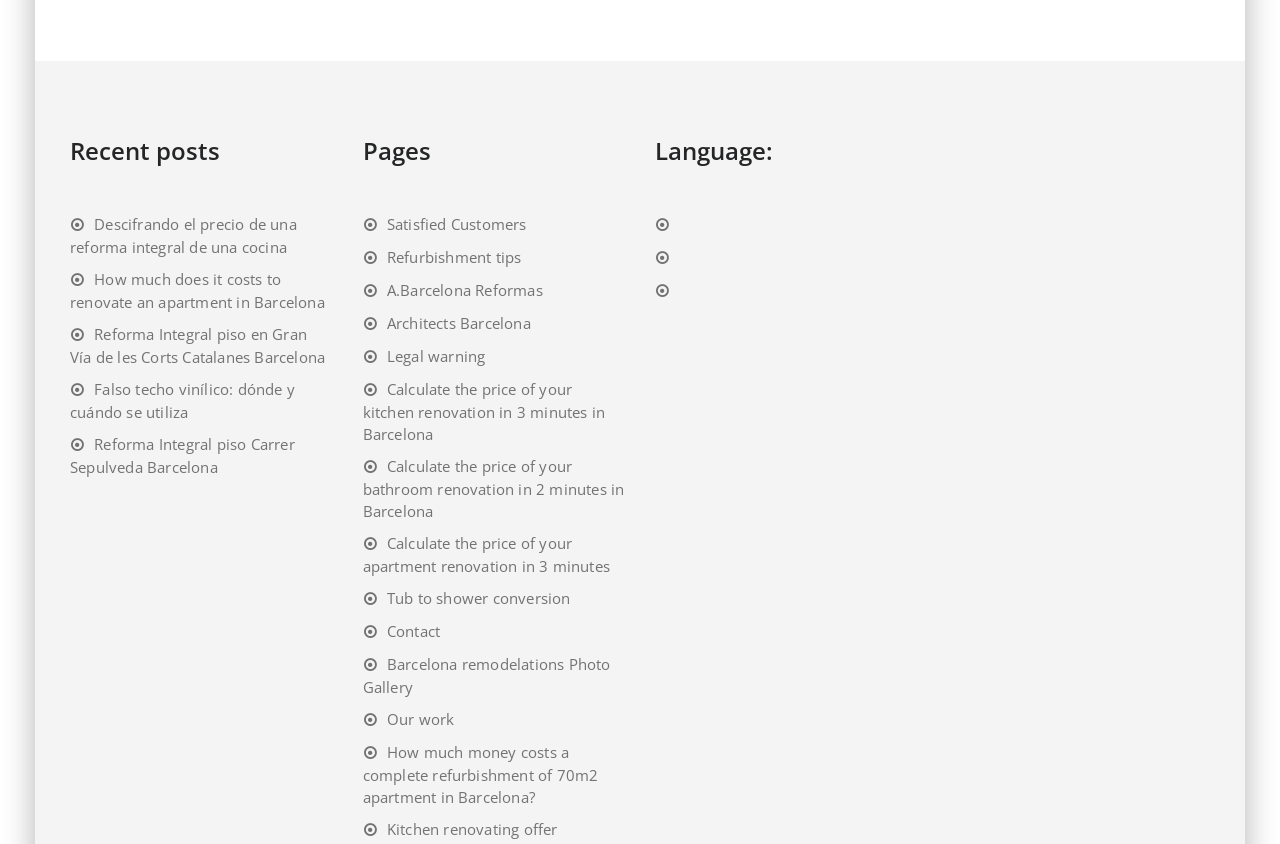How many language options are available?
Please use the image to deliver a detailed and complete answer.

I found three language options: Español (es), Catalan (ca), and English (en), each with a corresponding flag image.